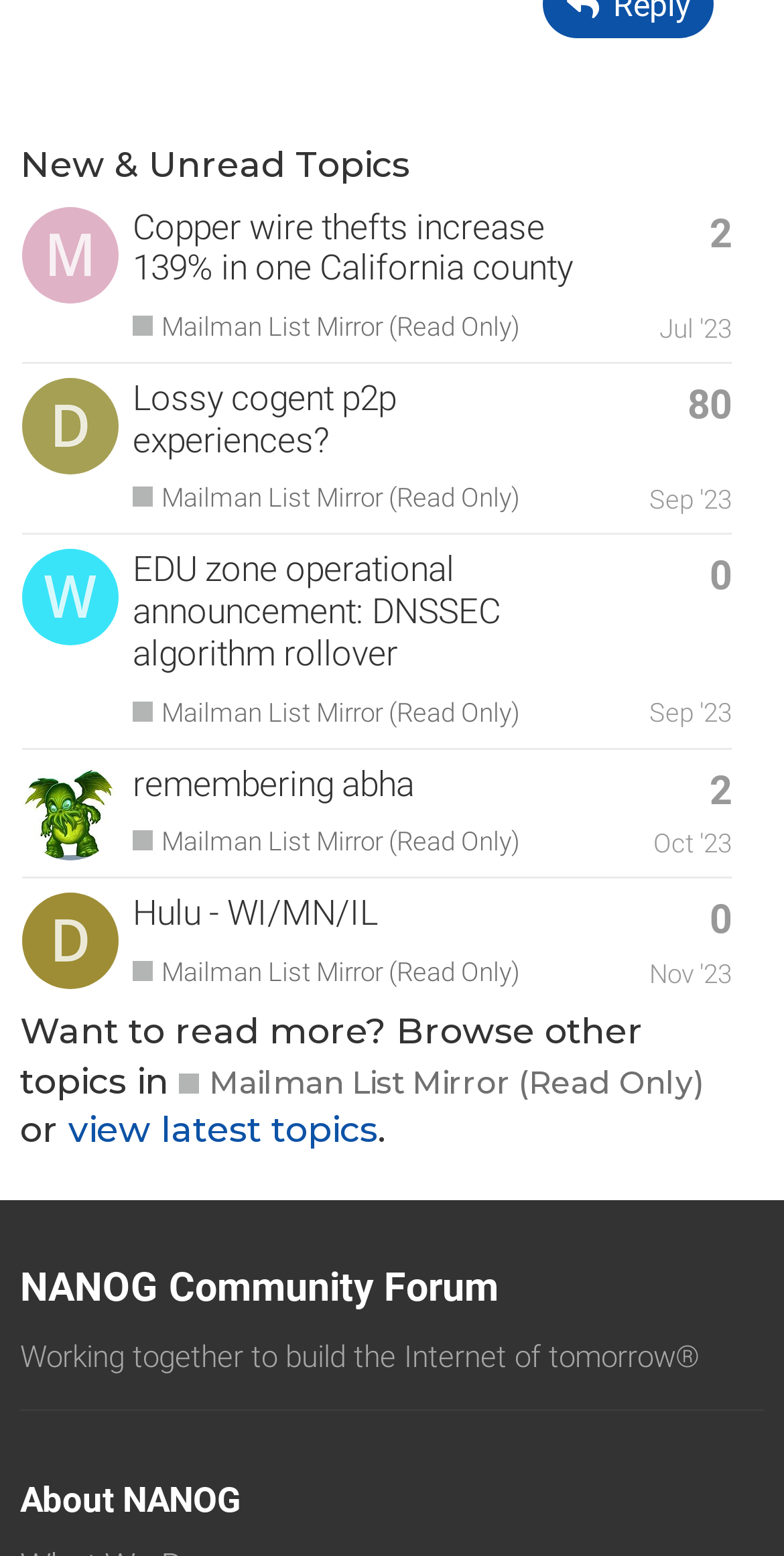Please identify the bounding box coordinates of the area that needs to be clicked to fulfill the following instruction: "View topic 'Copper wire thefts increase 139% in one California county'."

[0.169, 0.132, 0.731, 0.185]